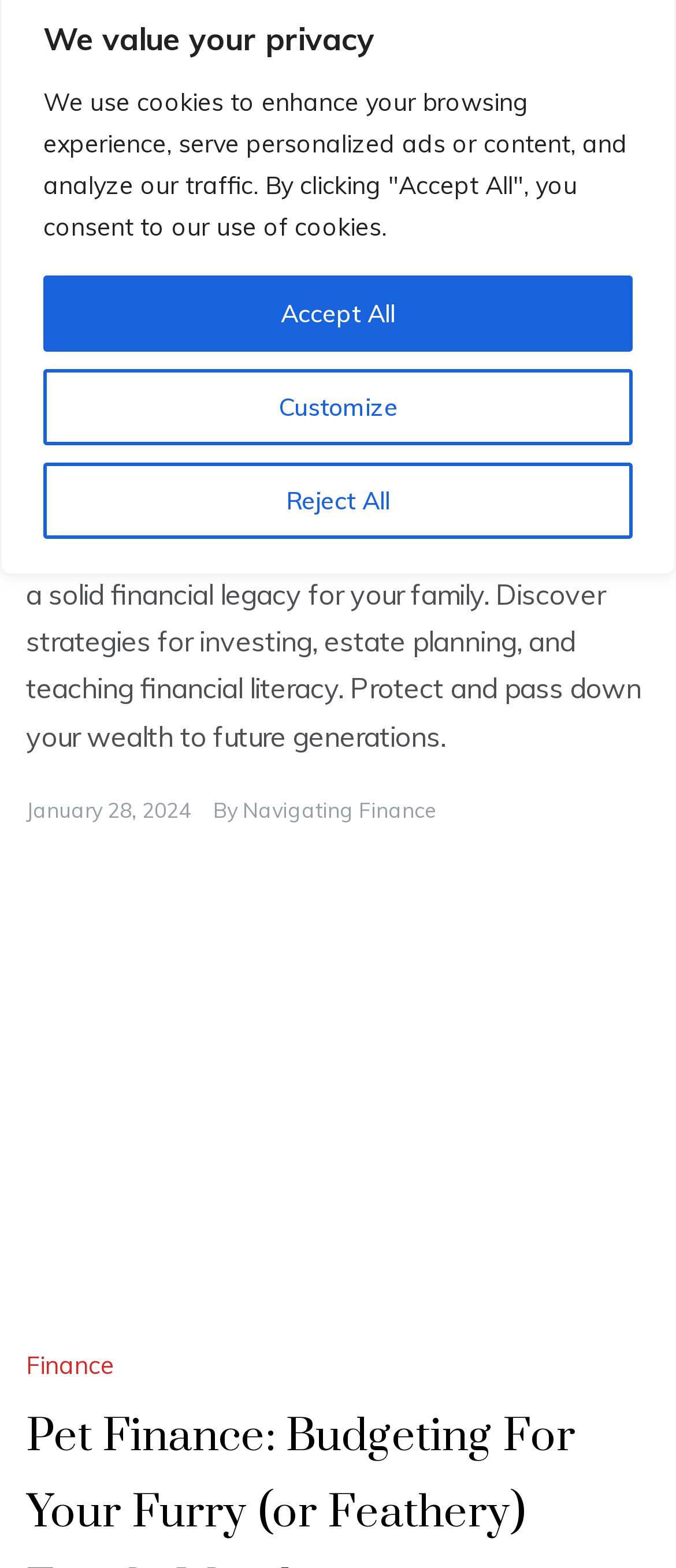Bounding box coordinates are specified in the format (top-left x, top-left y, bottom-right x, bottom-right y). All values are floating point numbers bounded between 0 and 1. Please provide the bounding box coordinate of the region this sentence describes: Finance

[0.038, 0.861, 0.182, 0.881]